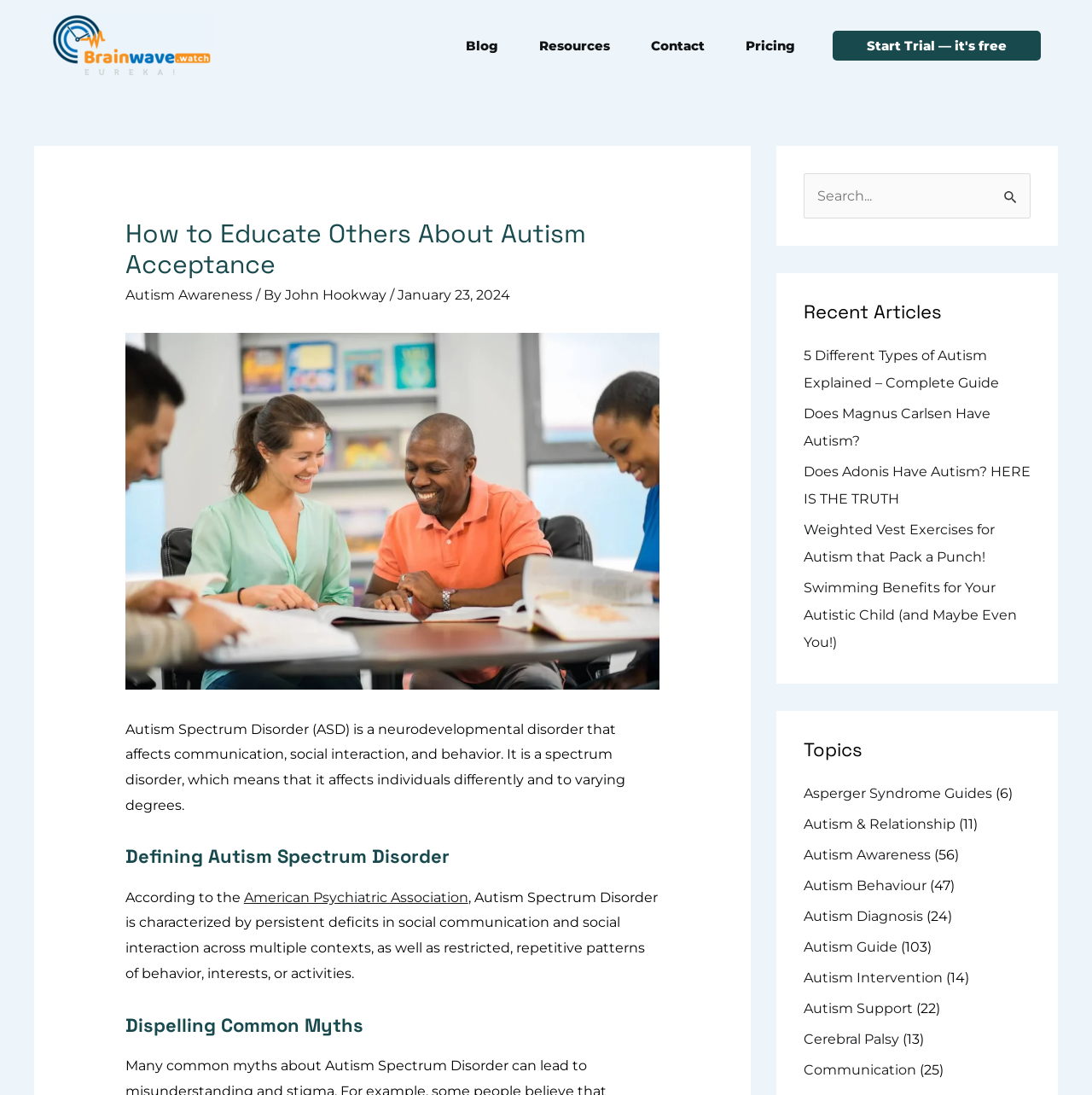Please mark the clickable region by giving the bounding box coordinates needed to complete this instruction: "Read the 'How to Educate Others About Autism Acceptance' article".

[0.115, 0.2, 0.604, 0.256]